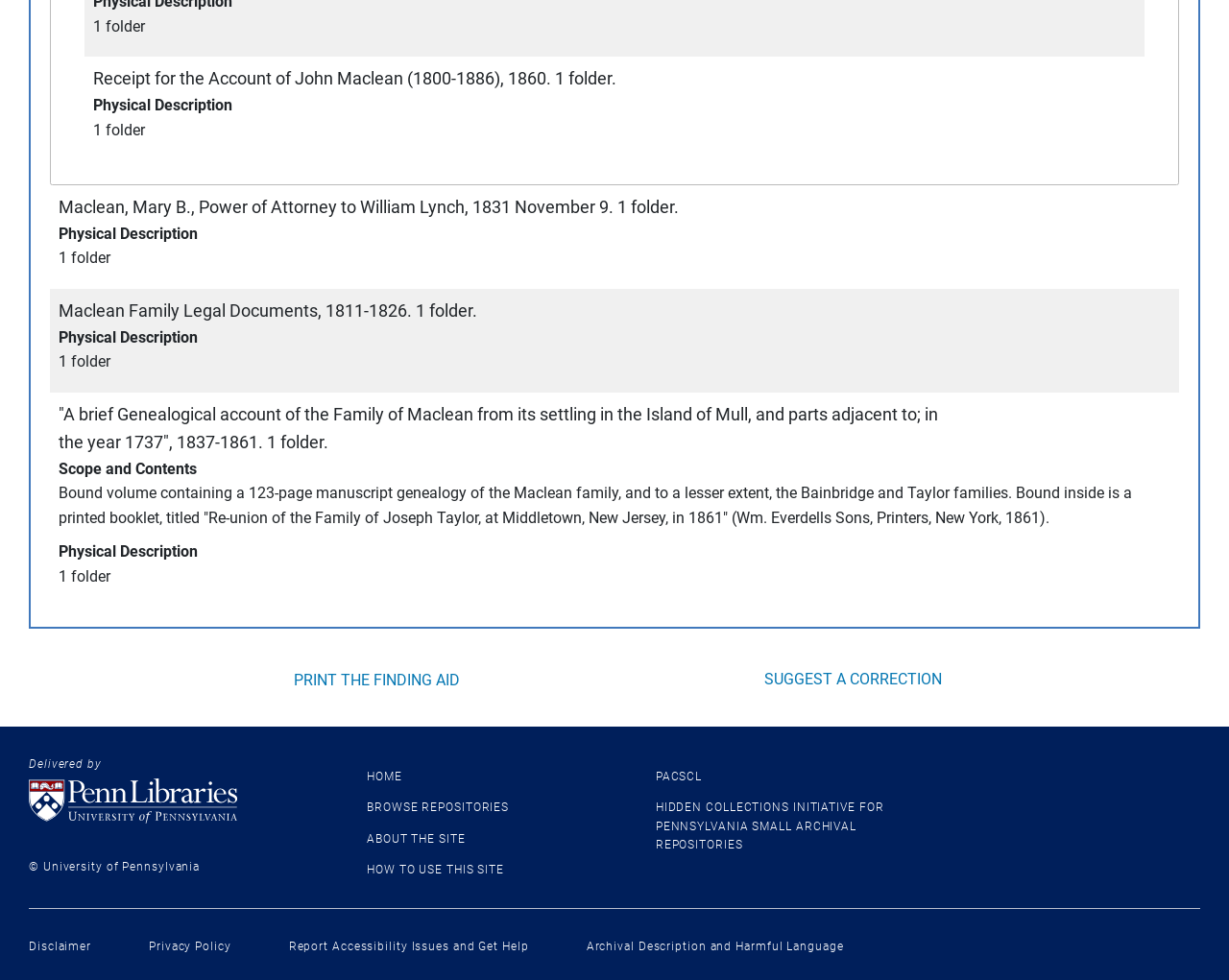Identify the bounding box coordinates of the region that should be clicked to execute the following instruction: "Go to PACSCL".

[0.533, 0.786, 0.571, 0.799]